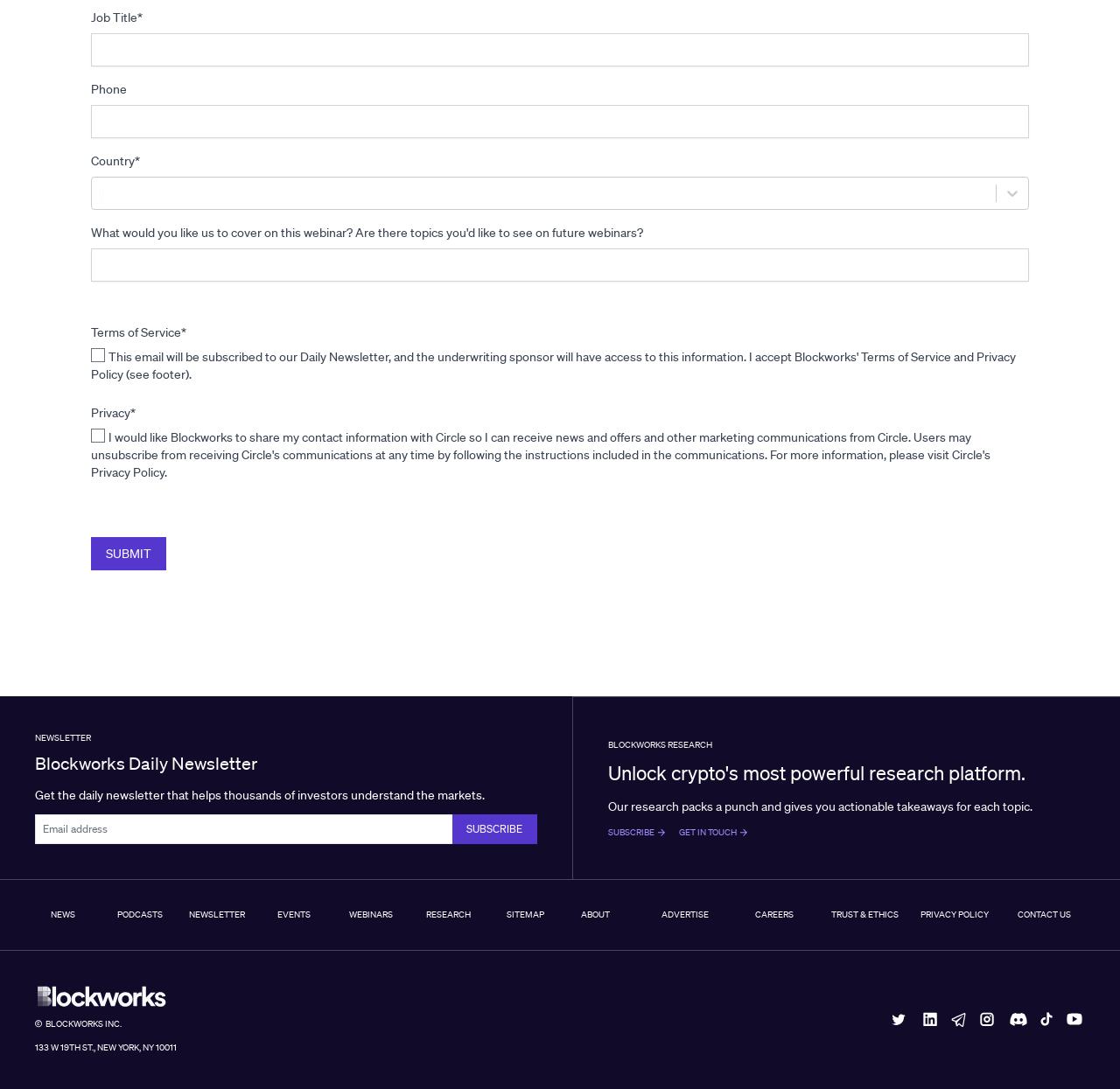Determine the bounding box coordinates of the element that should be clicked to execute the following command: "Click SUBMIT".

[0.081, 0.493, 0.148, 0.524]